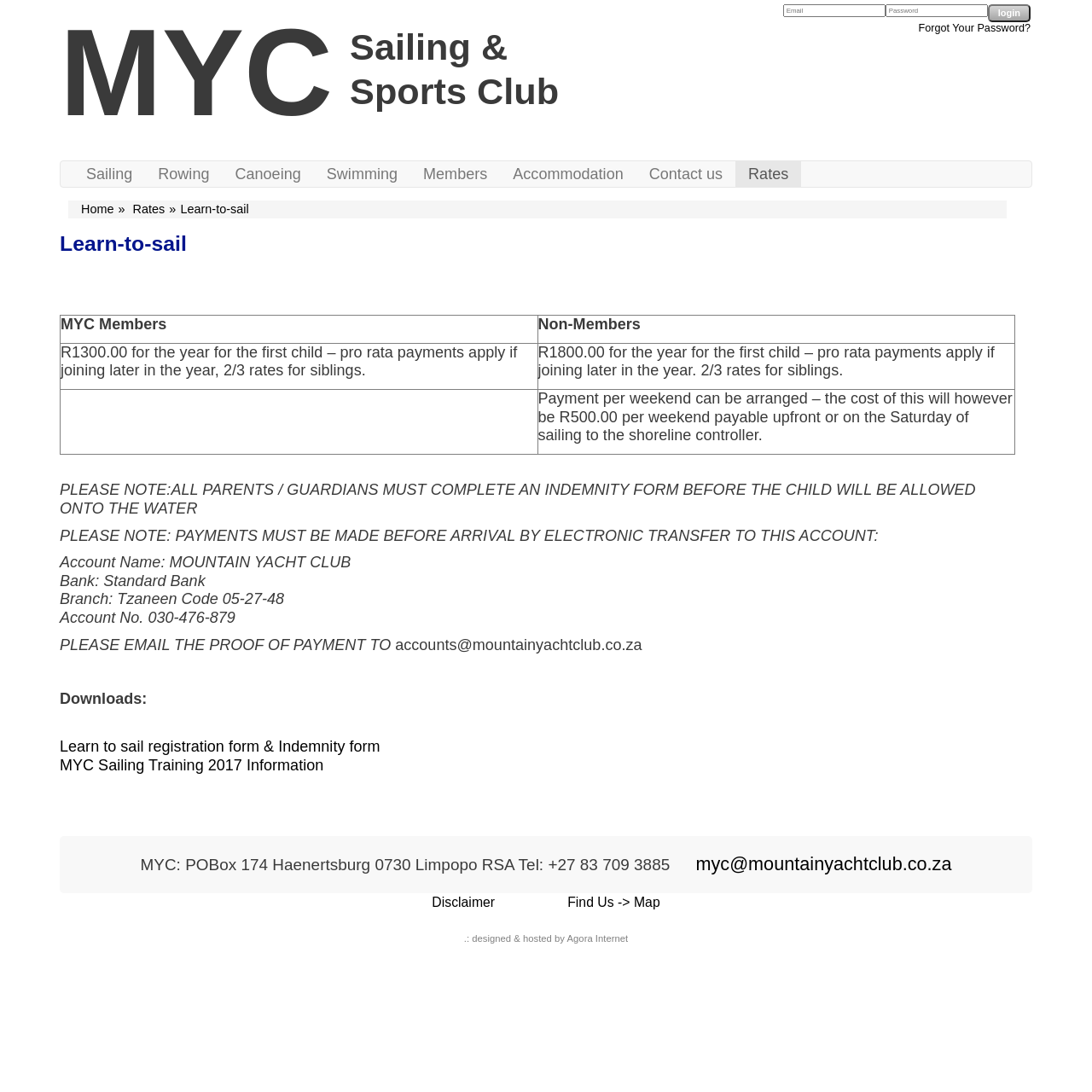Please examine the image and answer the question with a detailed explanation:
What is the email address for sending proof of payment?

The webpage has a static text 'PLEASE EMAIL THE PROOF OF PAYMENT TO' followed by the email address 'accounts@mountainyachtclub.co.za'.